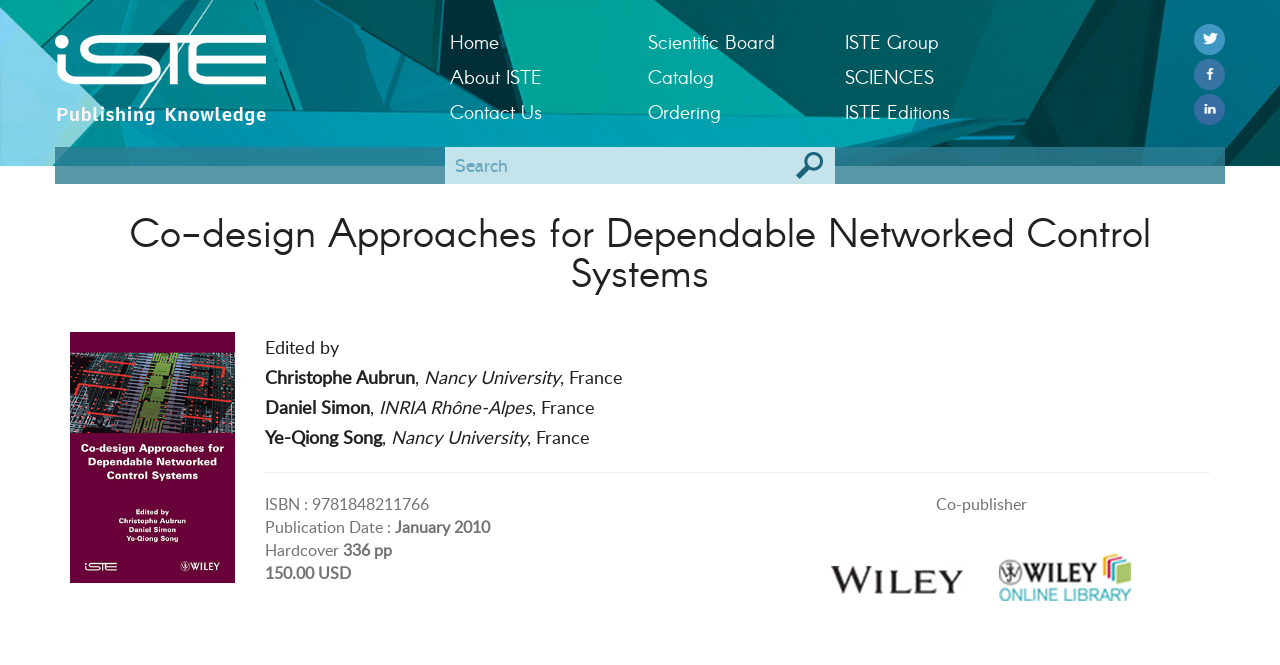Find the bounding box coordinates for the element that must be clicked to complete the instruction: "Click the 'Home' link". The coordinates should be four float numbers between 0 and 1, indicated as [left, top, right, bottom].

[0.352, 0.036, 0.482, 0.089]